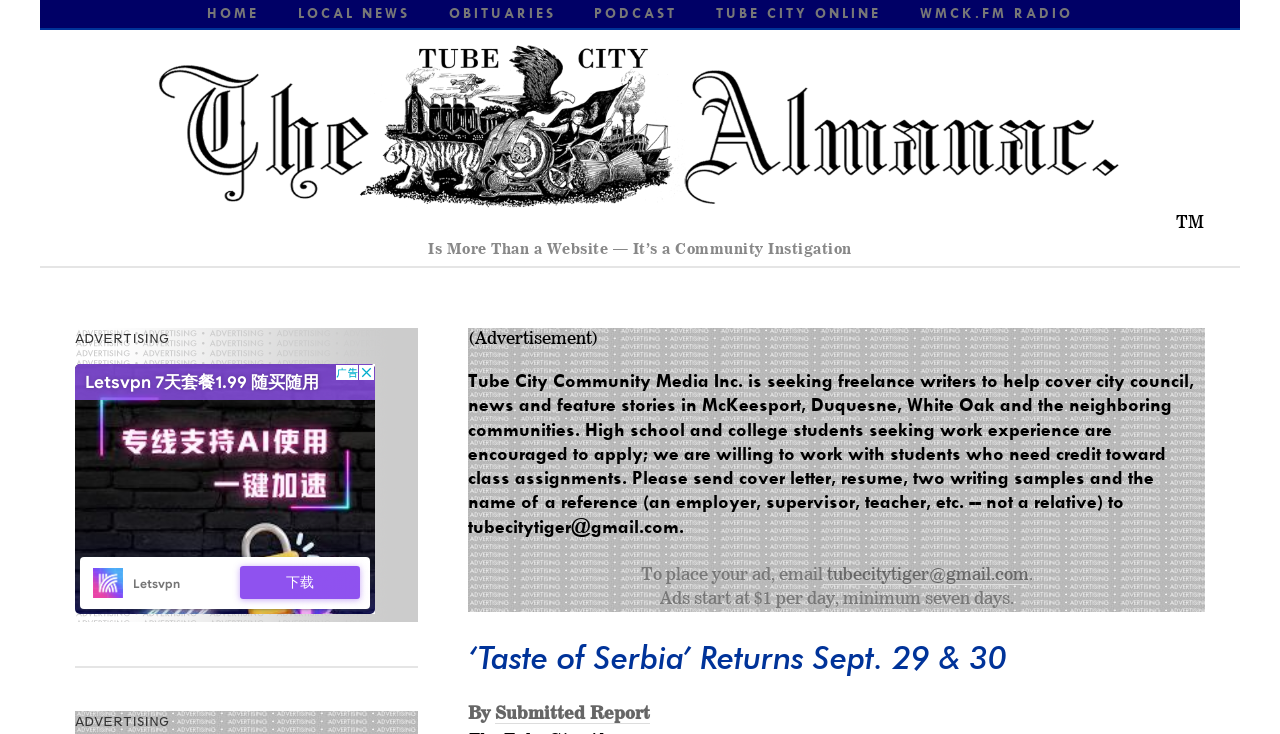What is Tube City Community Media Inc. seeking?
From the image, respond with a single word or phrase.

freelance writers